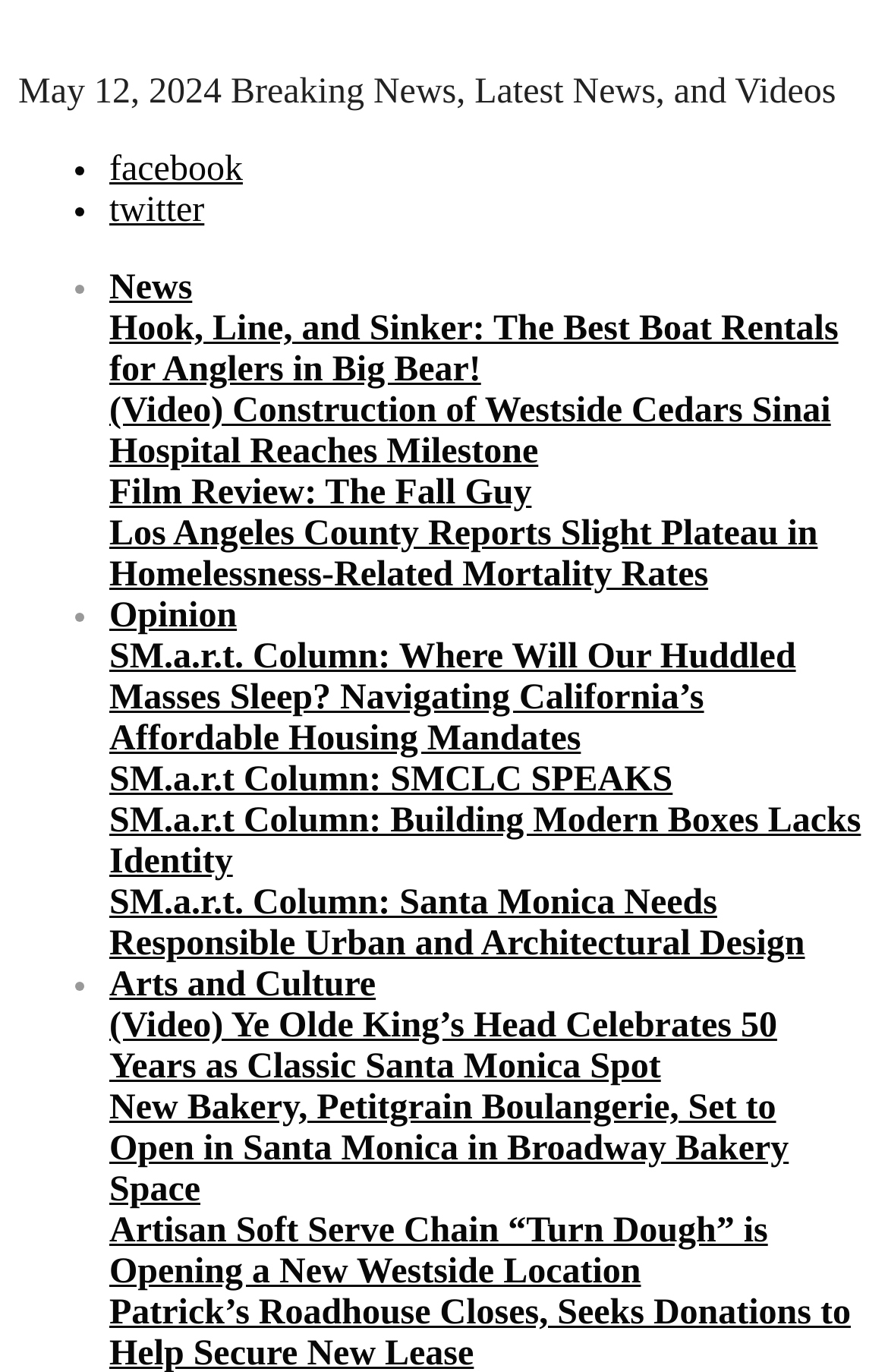Bounding box coordinates are given in the format (top-left x, top-left y, bottom-right x, bottom-right y). All values should be floating point numbers between 0 and 1. Provide the bounding box coordinate for the UI element described as: News

[0.123, 0.196, 0.979, 0.226]